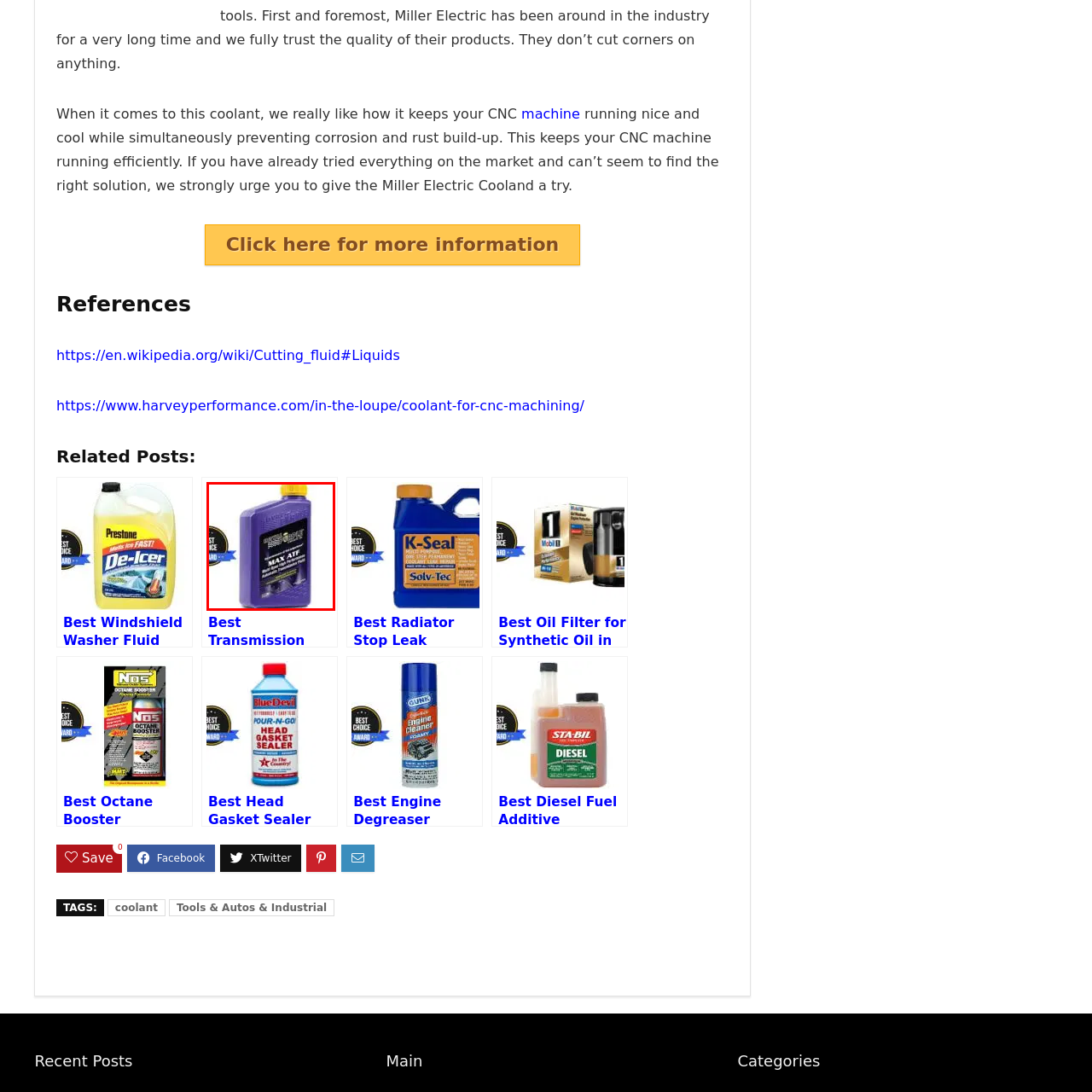Analyze the content inside the red-marked area, What is the color of the cap? Answer using only one word or a concise phrase.

Yellow